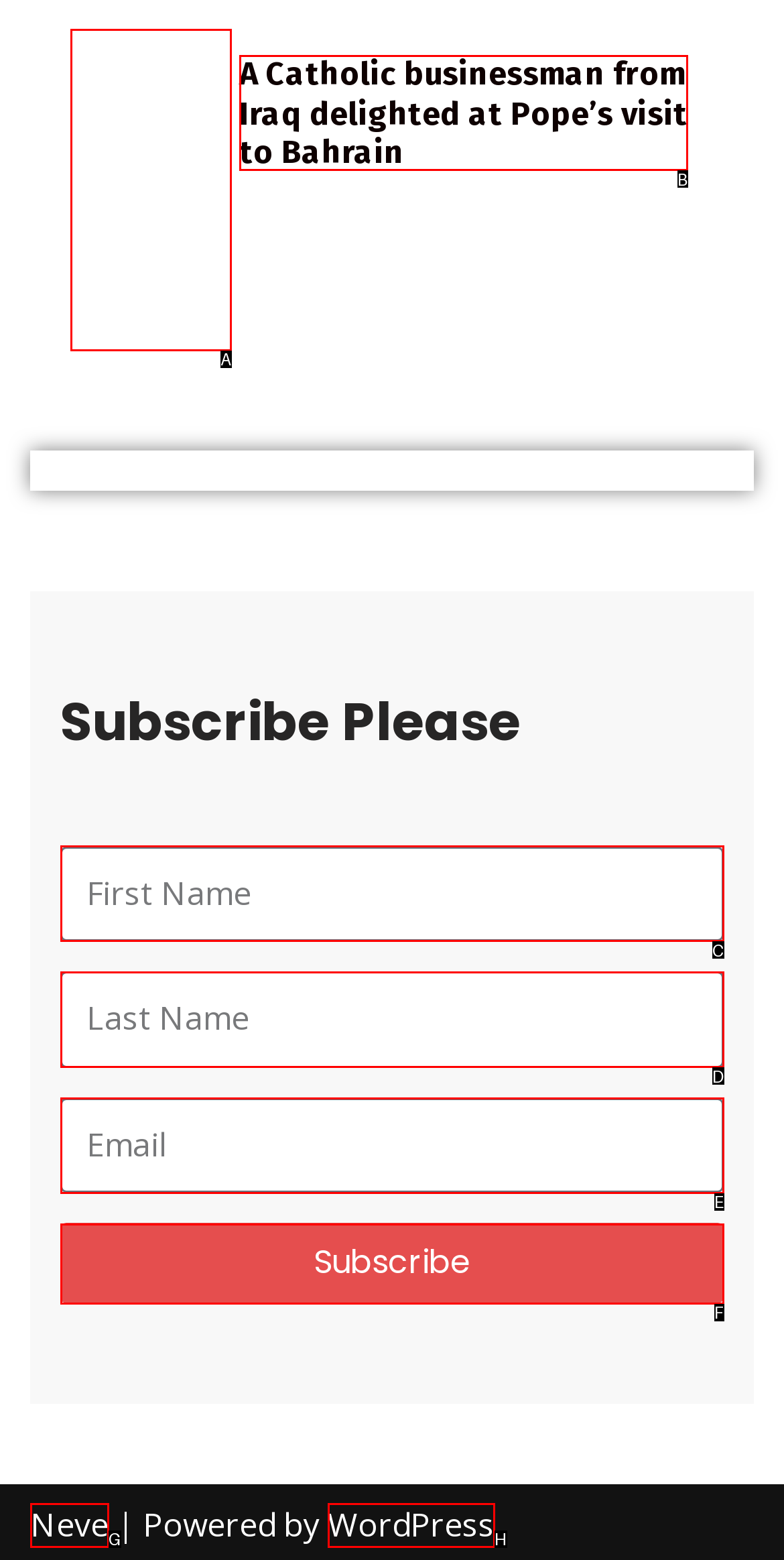Given the description: Neve, identify the matching HTML element. Provide the letter of the correct option.

G